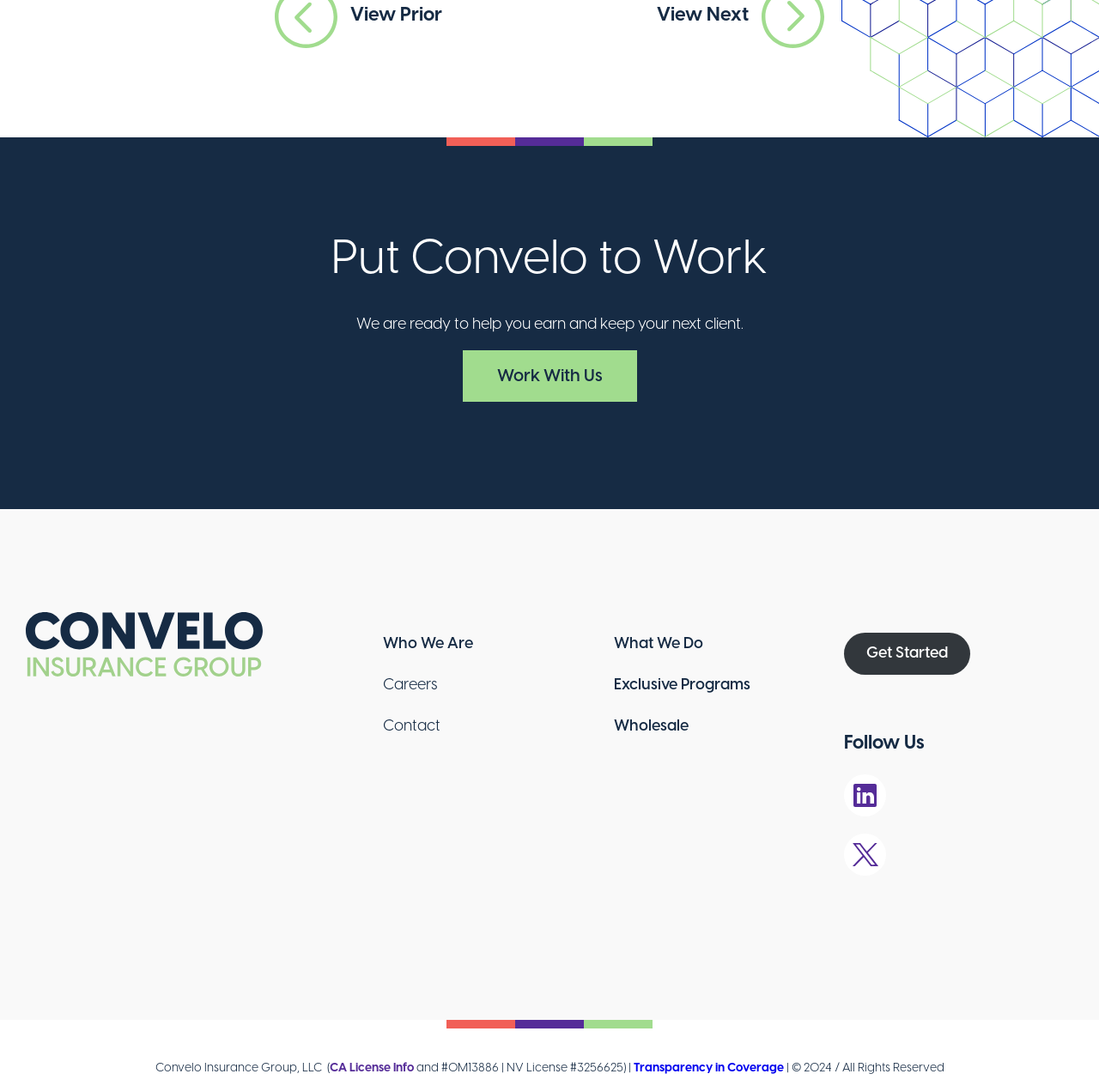Identify the bounding box coordinates for the region to click in order to carry out this instruction: "Contact us". Provide the coordinates using four float numbers between 0 and 1, formatted as [left, top, right, bottom].

[0.348, 0.694, 0.401, 0.709]